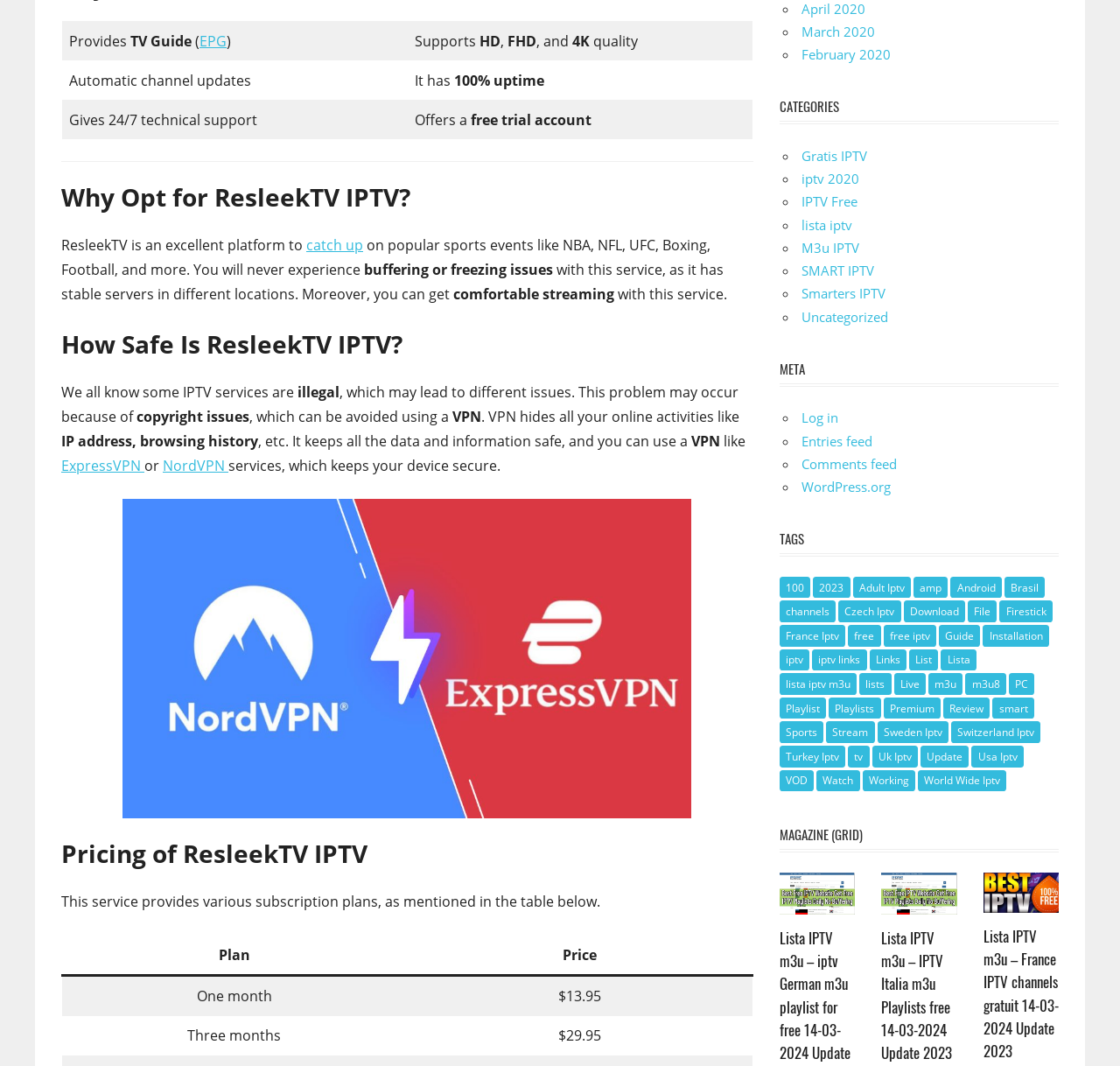Carefully examine the image and provide an in-depth answer to the question: How many subscription plans are mentioned?

The webpage mentions two subscription plans, one for one month and another for three months, with their respective prices.